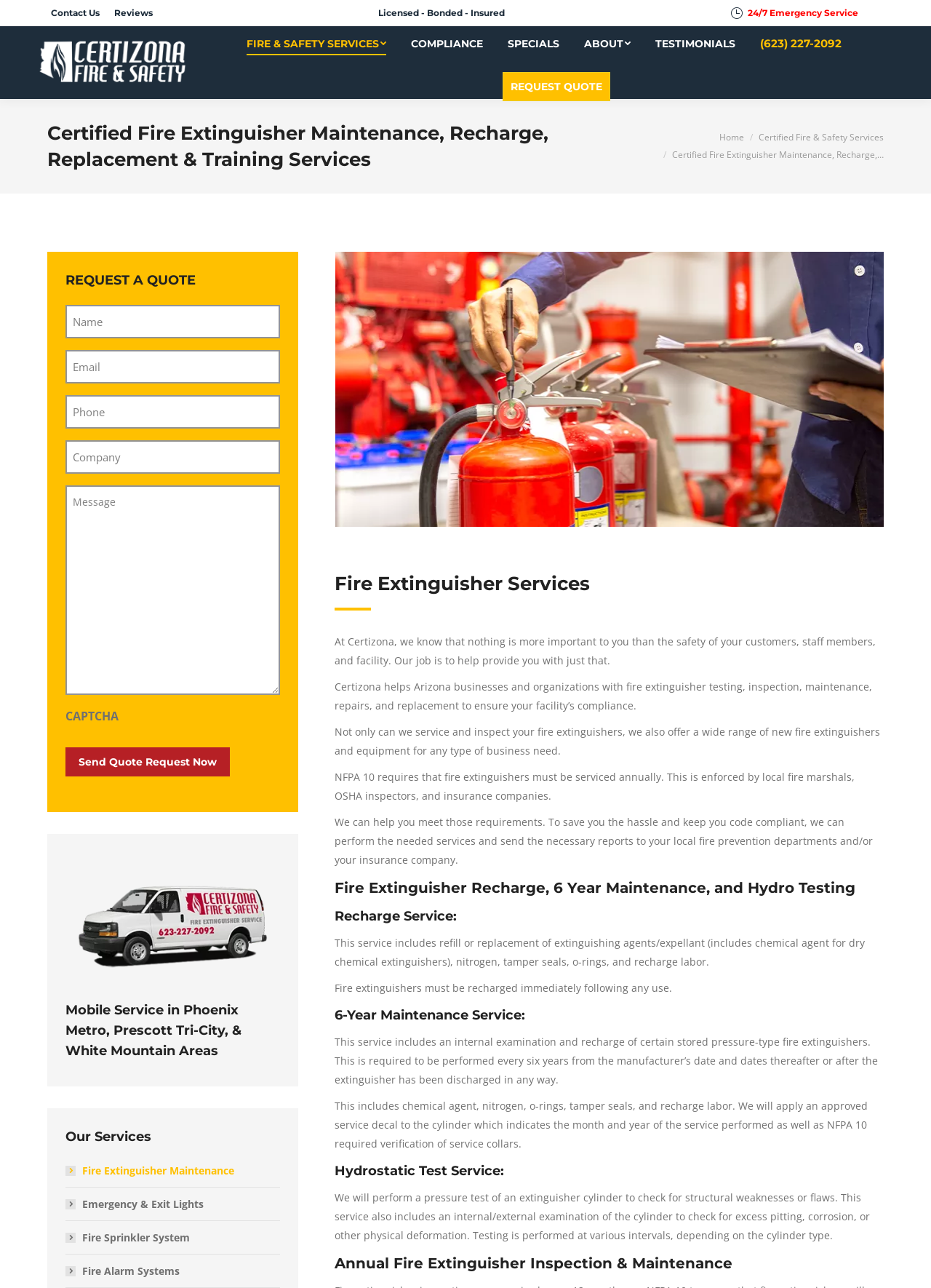Please extract and provide the main headline of the webpage.

Certified Fire Extinguisher Maintenance, Recharge, Replacement & Training Services